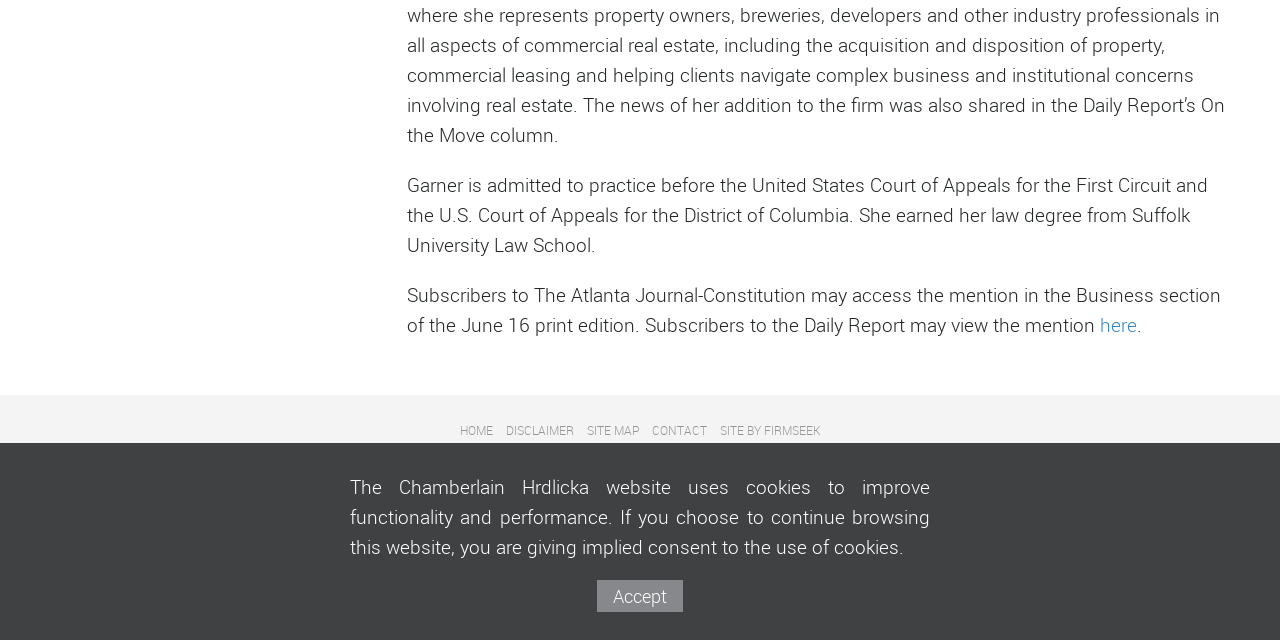Identify the coordinates of the bounding box for the element described below: "parent_node: Search name="s" placeholder="Search"". Return the coordinates as four float numbers between 0 and 1: [left, top, right, bottom].

None